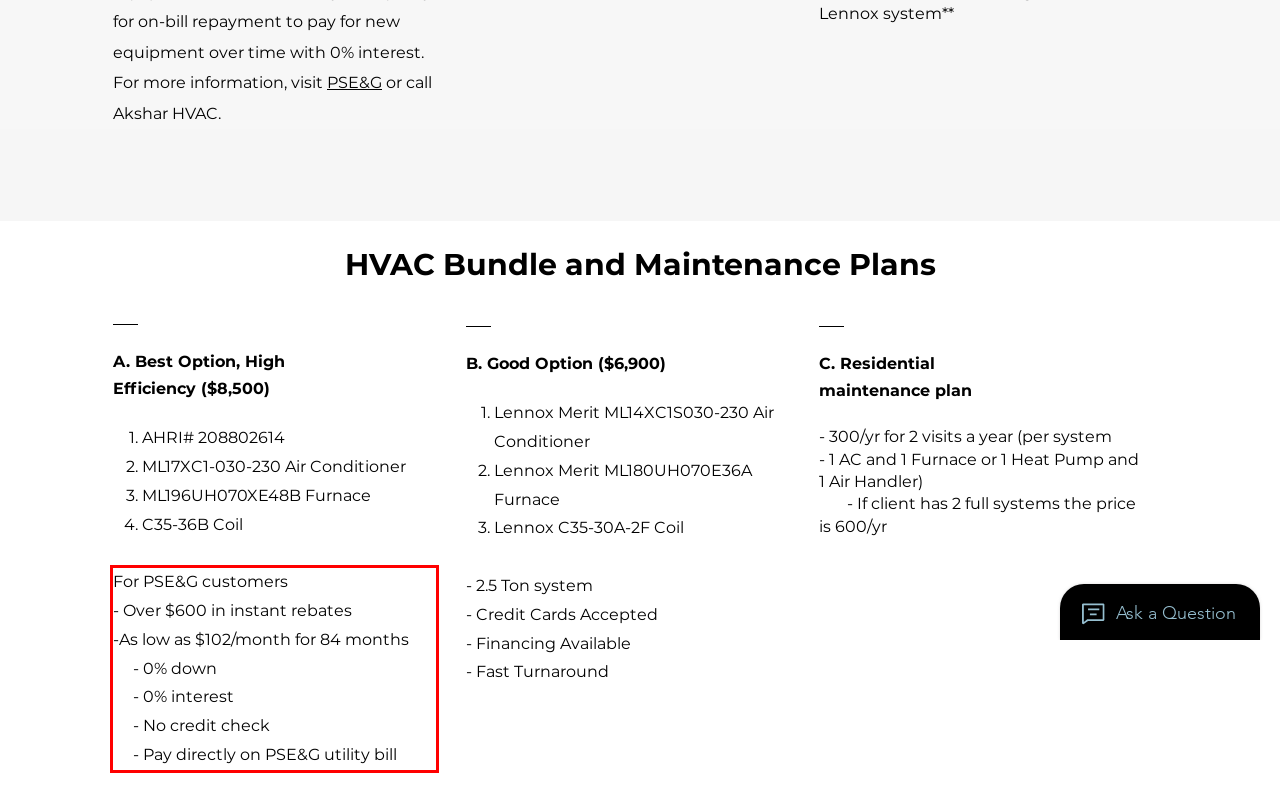By examining the provided screenshot of a webpage, recognize the text within the red bounding box and generate its text content.

For PSE&G customers - Over $600 in instant rebates -As low as $102/month for 84 months - 0% down - 0% interest - No credit check - Pay directly on PSE&G utility bill